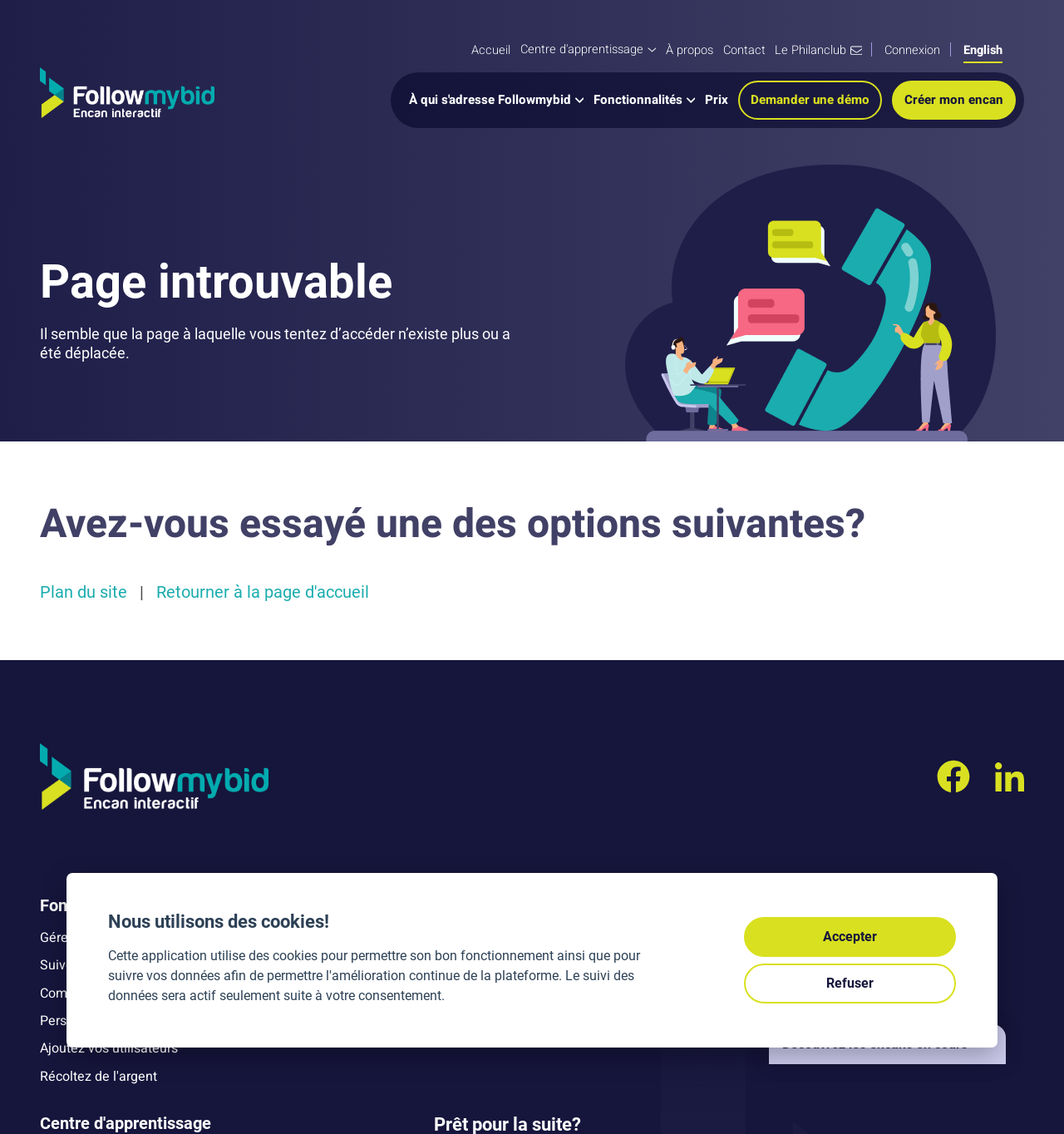Please determine the bounding box coordinates of the section I need to click to accomplish this instruction: "Create a new auction".

[0.838, 0.071, 0.955, 0.106]